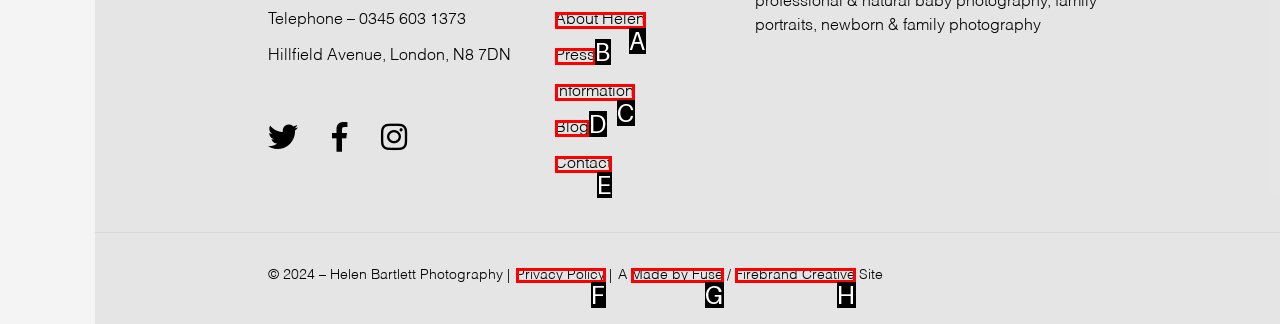Point out the correct UI element to click to carry out this instruction: View Helen's about page
Answer with the letter of the chosen option from the provided choices directly.

A